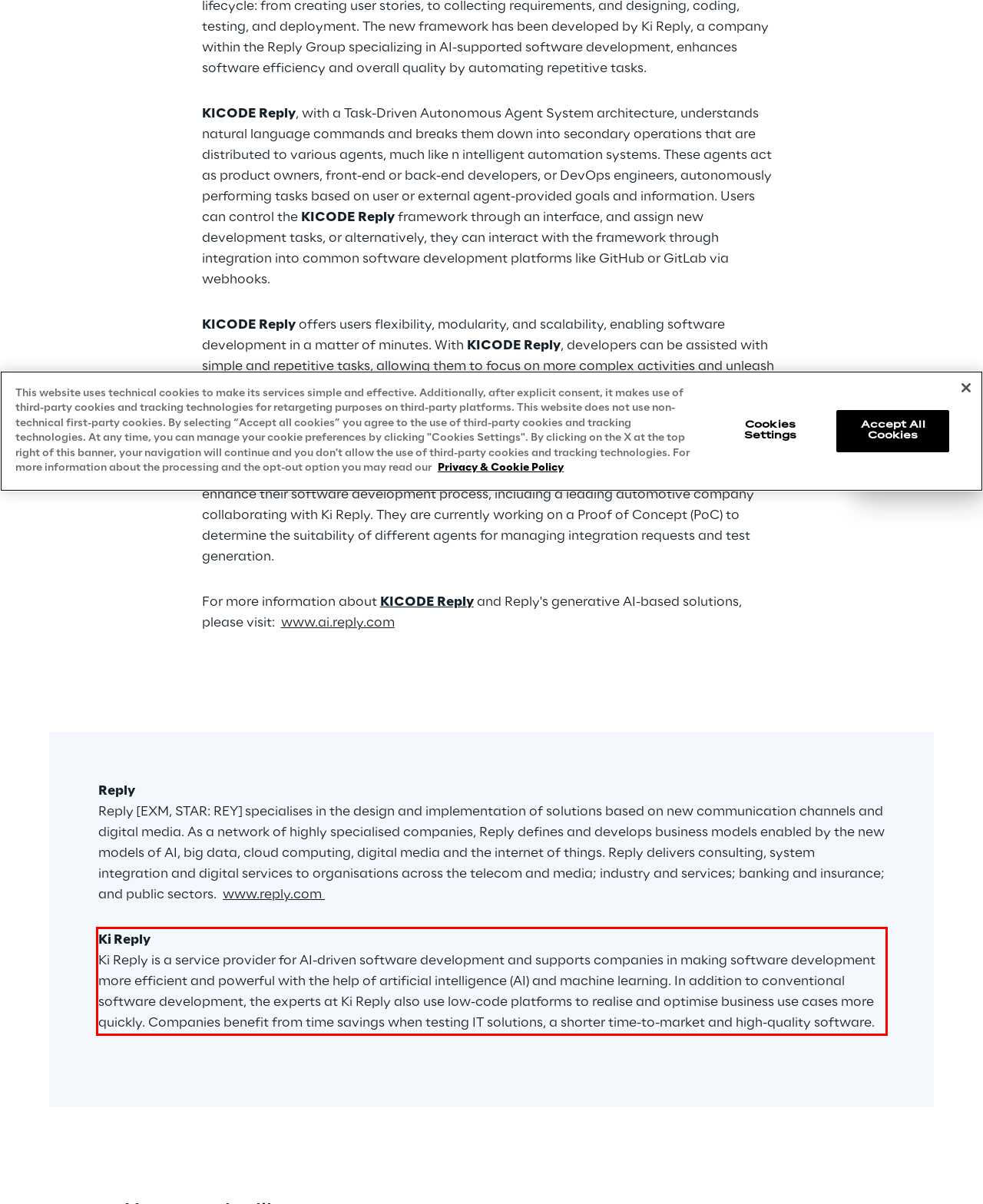Analyze the webpage screenshot and use OCR to recognize the text content in the red bounding box.

Ki Reply Ki Reply is a service provider for AI-driven software development and supports companies in making software development more efficient and powerful with the help of artificial intelligence (AI) and machine learning. In addition to conventional software development, the experts at Ki Reply also use low-code platforms to realise and optimise business use cases more quickly. Companies benefit from time savings when testing IT solutions, a shorter time-to-market and high-quality software.